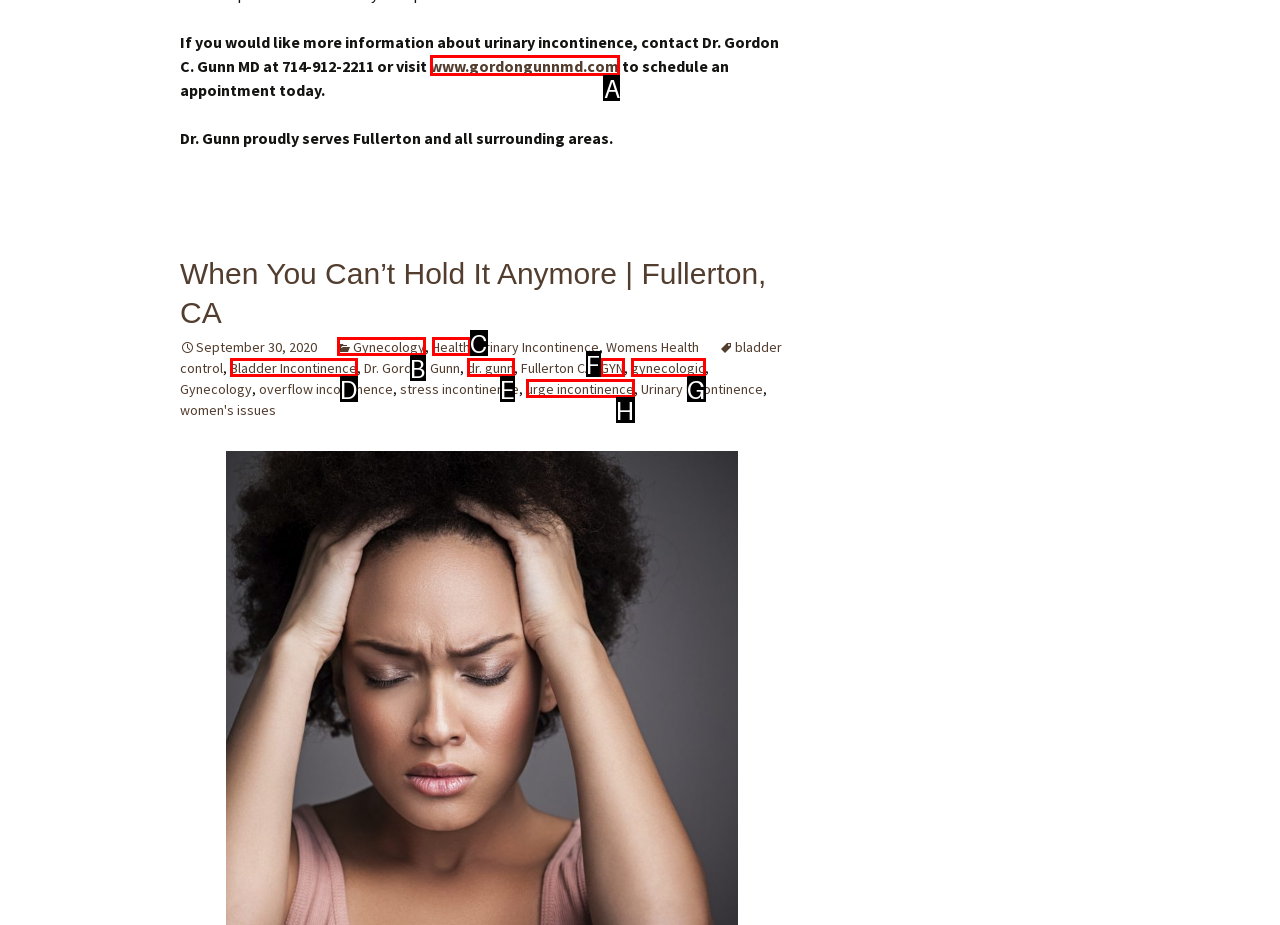Determine which option should be clicked to carry out this task: visit Dr. Gordon C. Gunn MD's website
State the letter of the correct choice from the provided options.

A